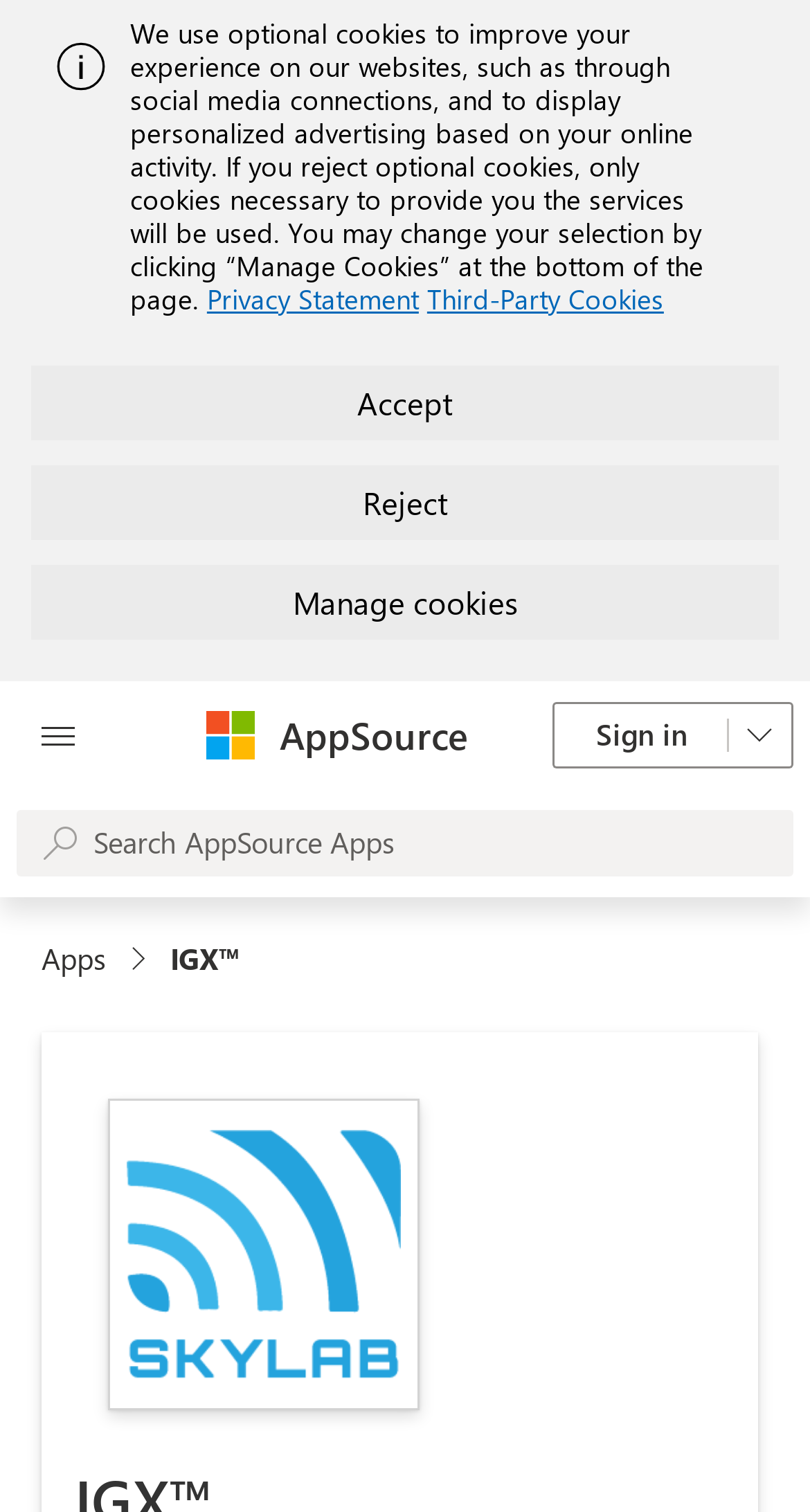From the webpage screenshot, predict the bounding box of the UI element that matches this description: "Privacy Statement".

[0.255, 0.185, 0.517, 0.209]